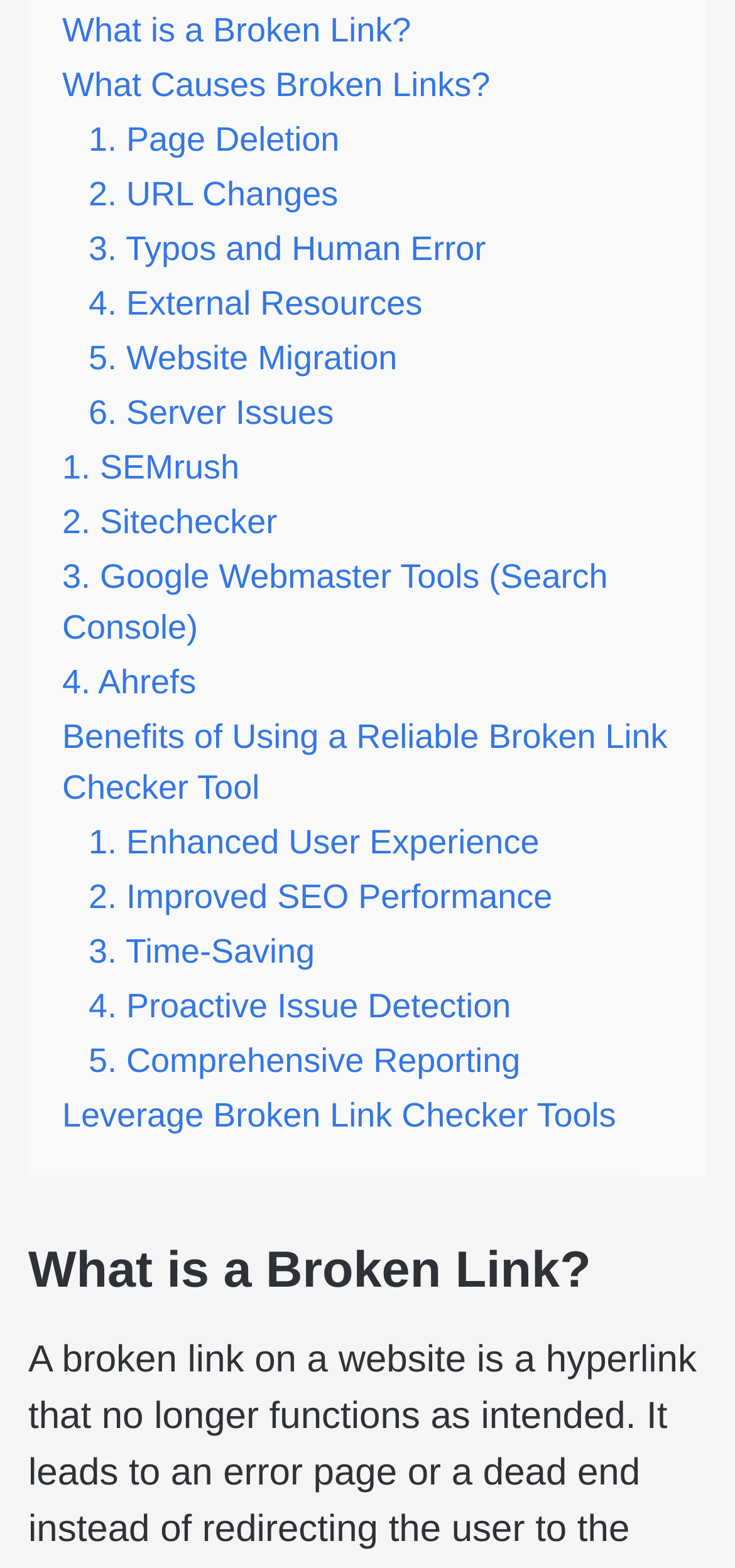Please find the bounding box coordinates of the element that needs to be clicked to perform the following instruction: "Learn about what is a broken link". The bounding box coordinates should be four float numbers between 0 and 1, represented as [left, top, right, bottom].

[0.038, 0.788, 0.962, 0.834]